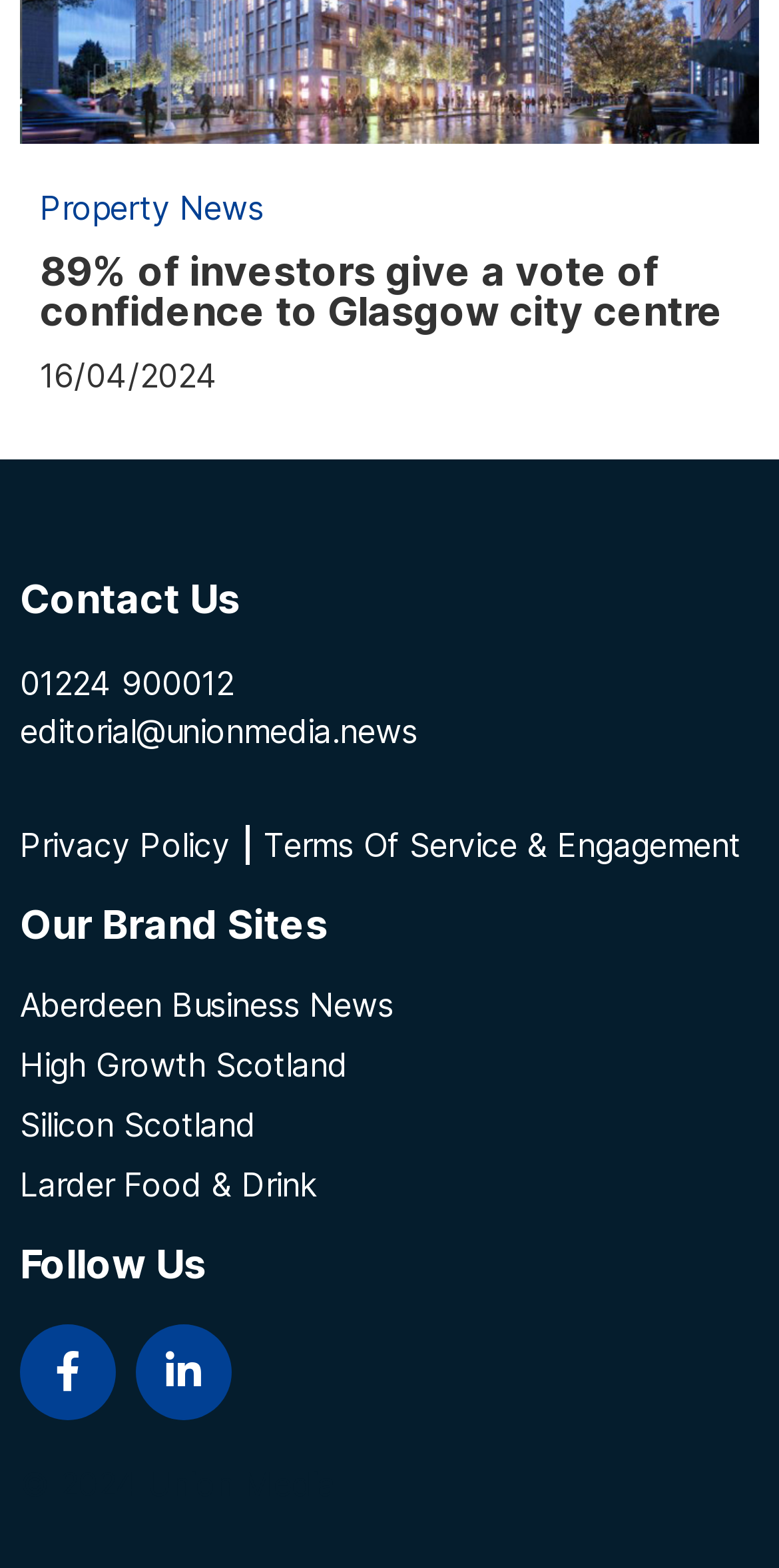Please use the details from the image to answer the following question comprehensively:
What is the phone number to contact?

I found the phone number by looking at the 'Contact Us' section, where I saw a link with the text '01224 900012'.